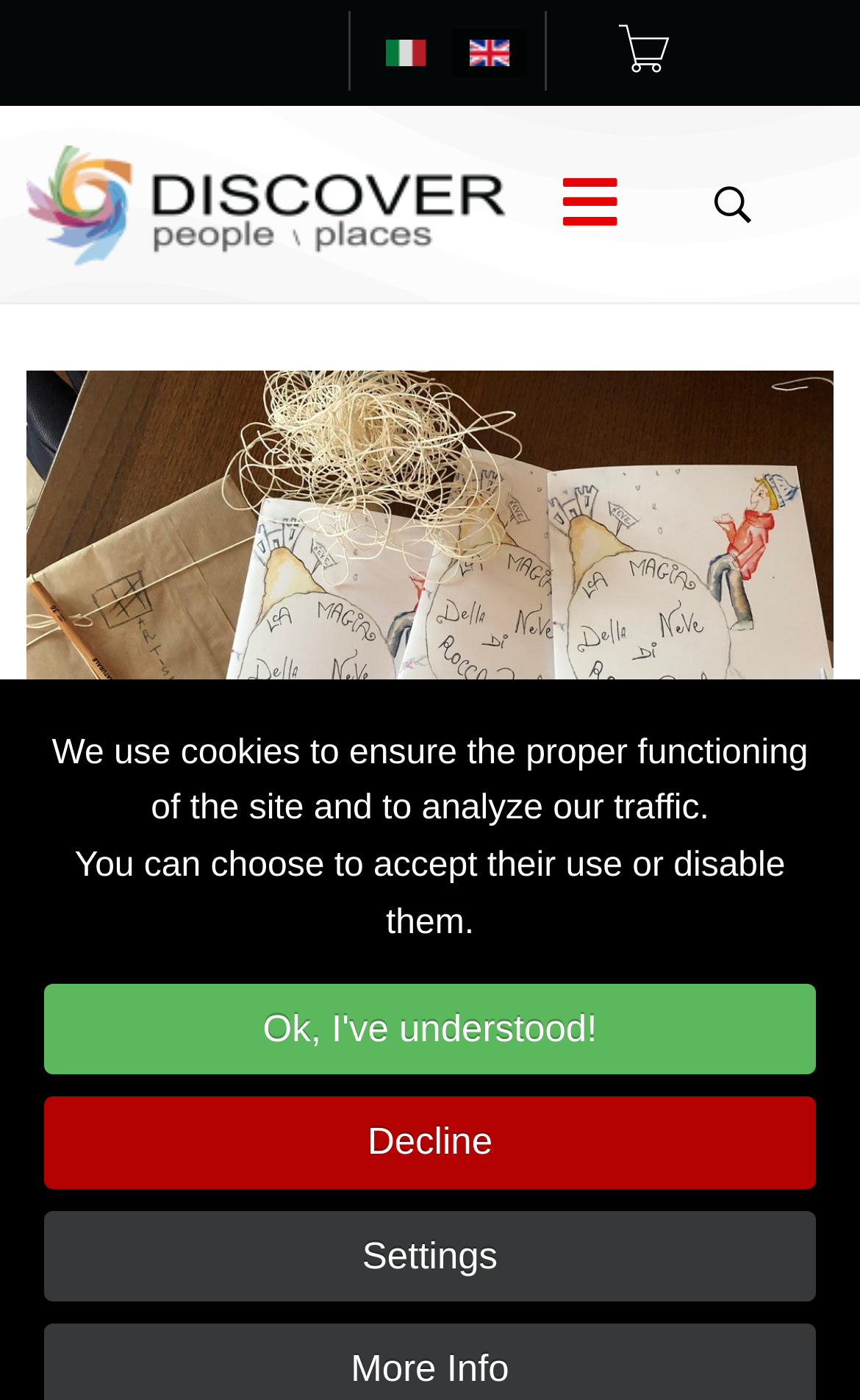What is the name of the history book?
Make sure to answer the question with a detailed and comprehensive explanation.

I found the title 'Nevino, the Rocca Priora history book for children' on the webpage, which suggests that the name of the history book is Nevino.